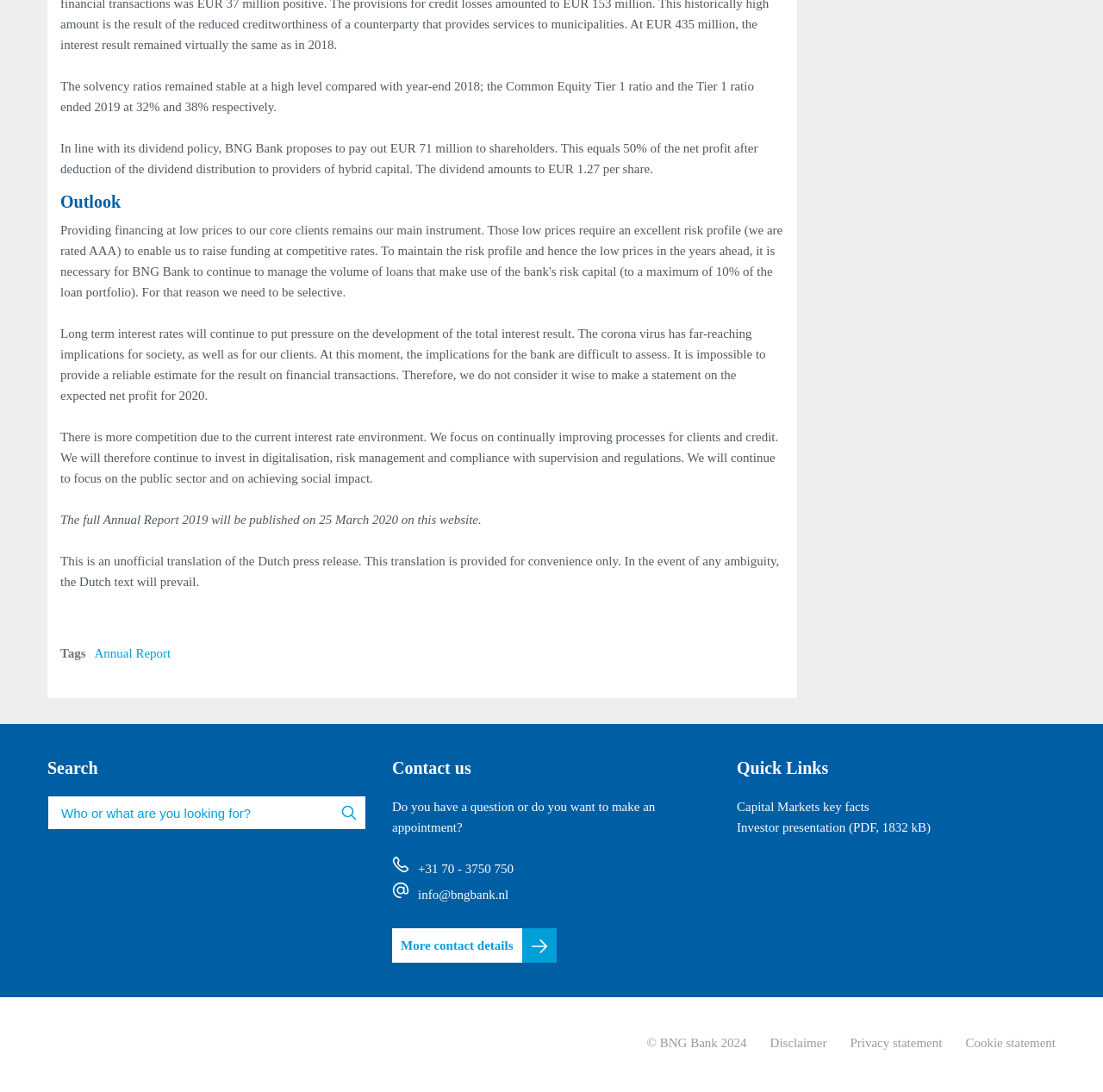Find the bounding box coordinates of the area to click in order to follow the instruction: "Search for something".

[0.043, 0.729, 0.332, 0.76]